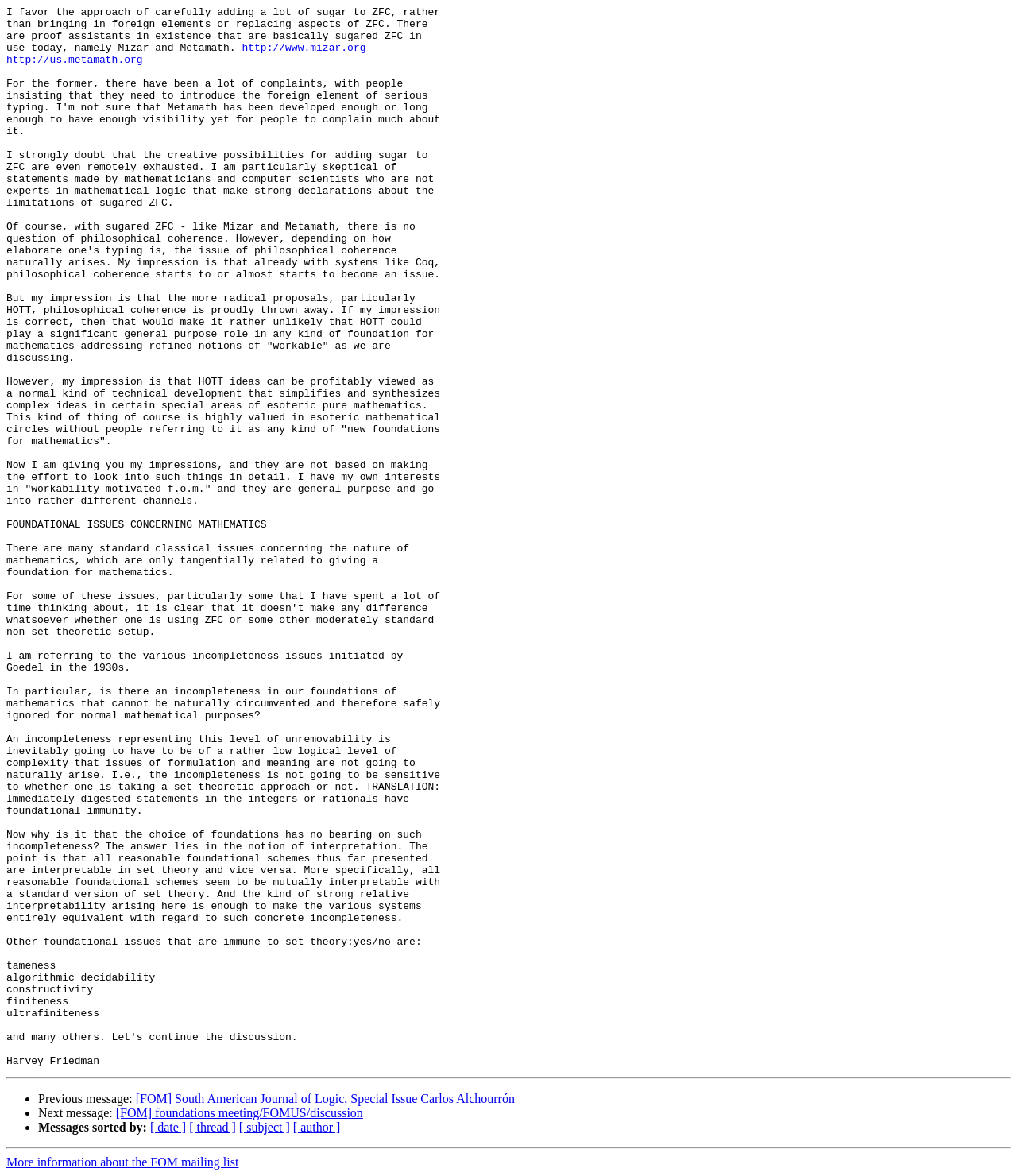Please provide the bounding box coordinates in the format (top-left x, top-left y, bottom-right x, bottom-right y). Remember, all values are floating point numbers between 0 and 1. What is the bounding box coordinate of the region described as: http://www.mizar.org

[0.239, 0.036, 0.361, 0.046]